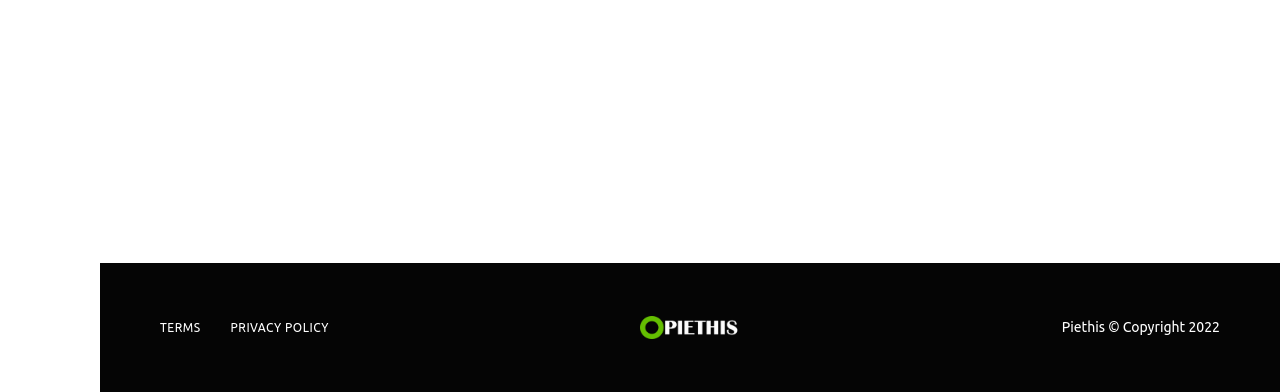Can you pinpoint the bounding box coordinates for the clickable element required for this instruction: "Learn about the health benefits of laser tag"? The coordinates should be four float numbers between 0 and 1, i.e., [left, top, right, bottom].

[0.555, 0.427, 0.698, 0.6]